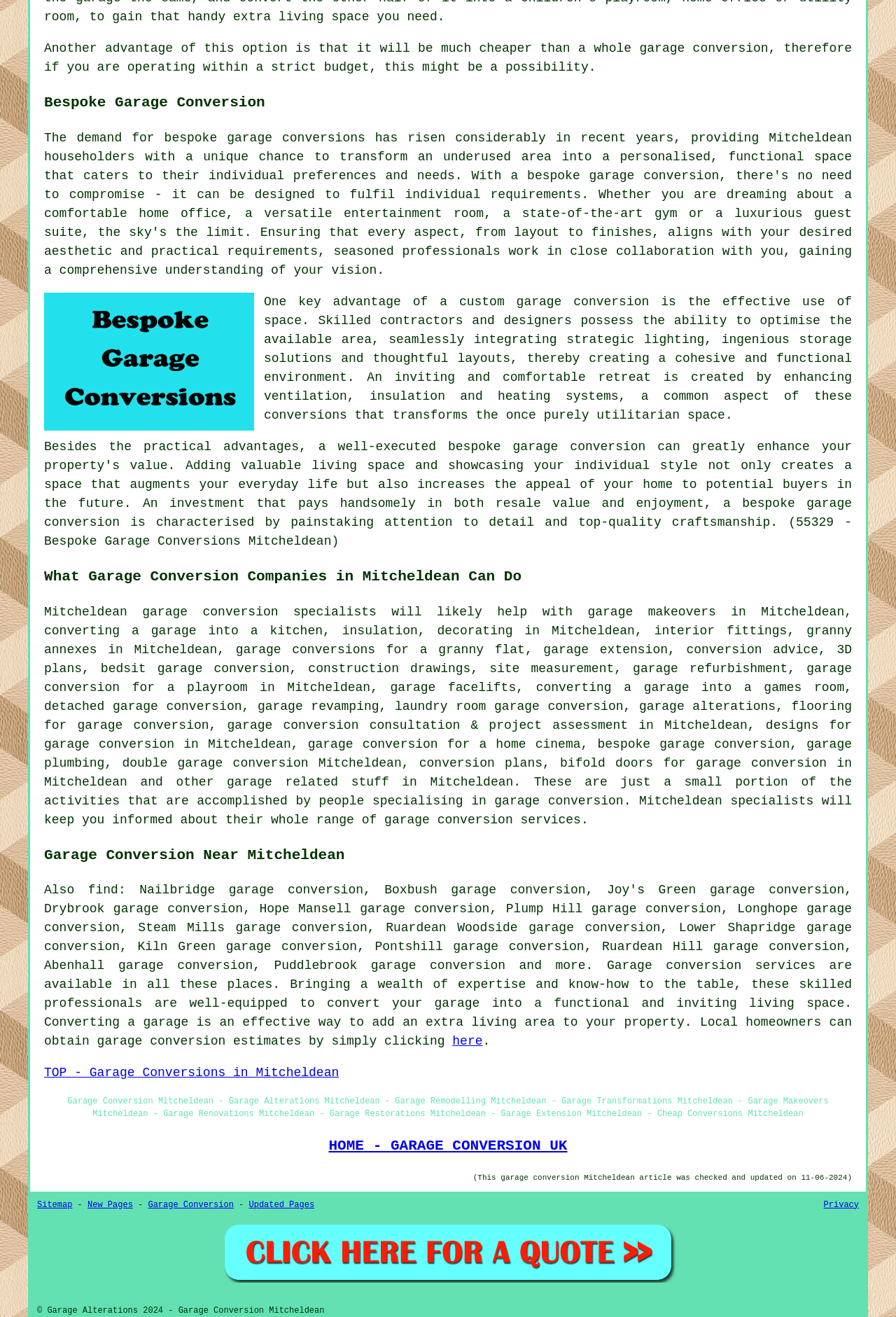Identify and provide the bounding box coordinates of the UI element described: "double garage conversion". The coordinates should be formatted as [left, top, right, bottom], with each number being a float between 0 and 1.

[0.136, 0.574, 0.344, 0.585]